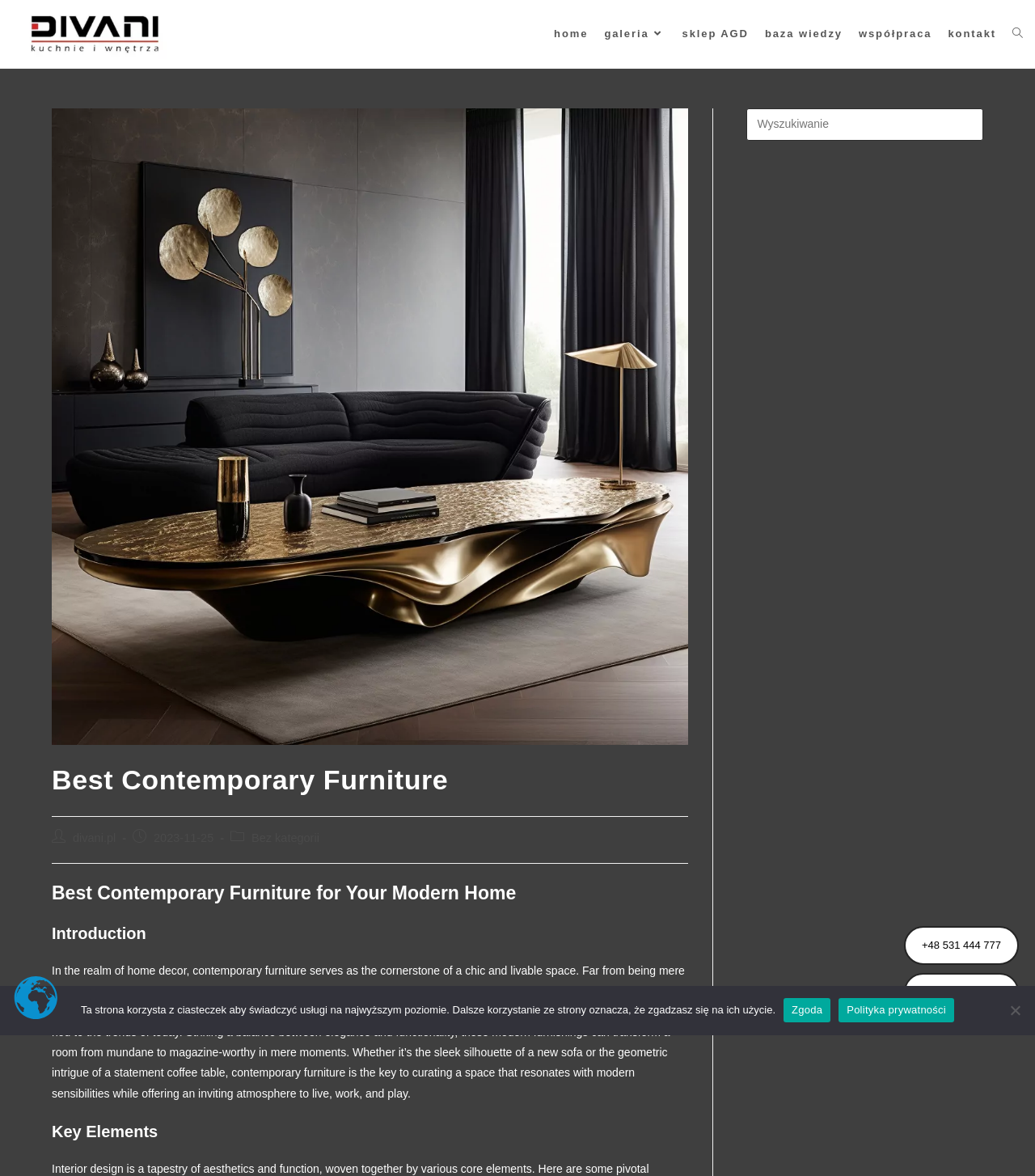Answer the question below in one word or phrase:
What is the purpose of contemporary furniture?

To create a chic and livable space